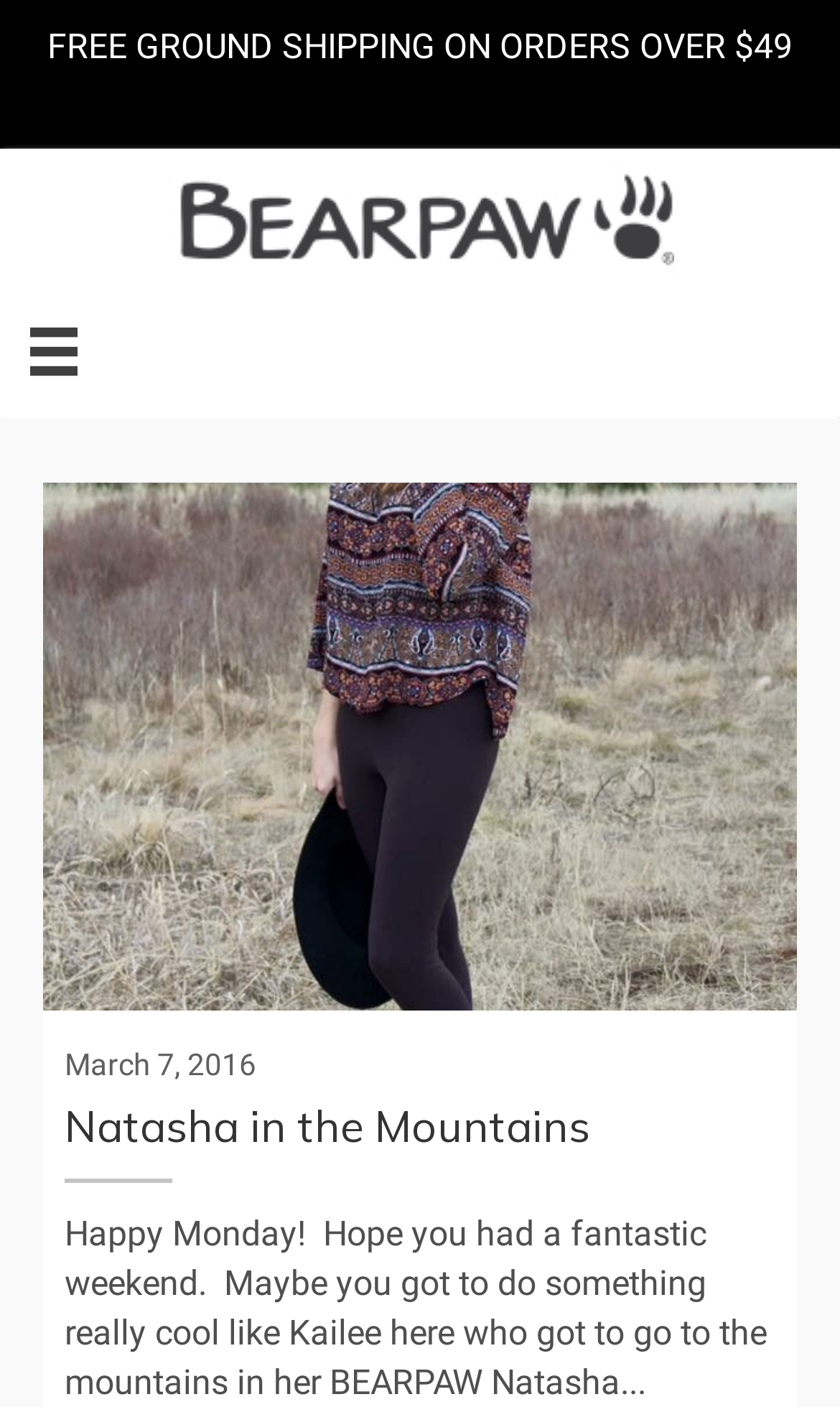Give a one-word or short phrase answer to this question: 
What is the minimum order value for free ground shipping?

$49